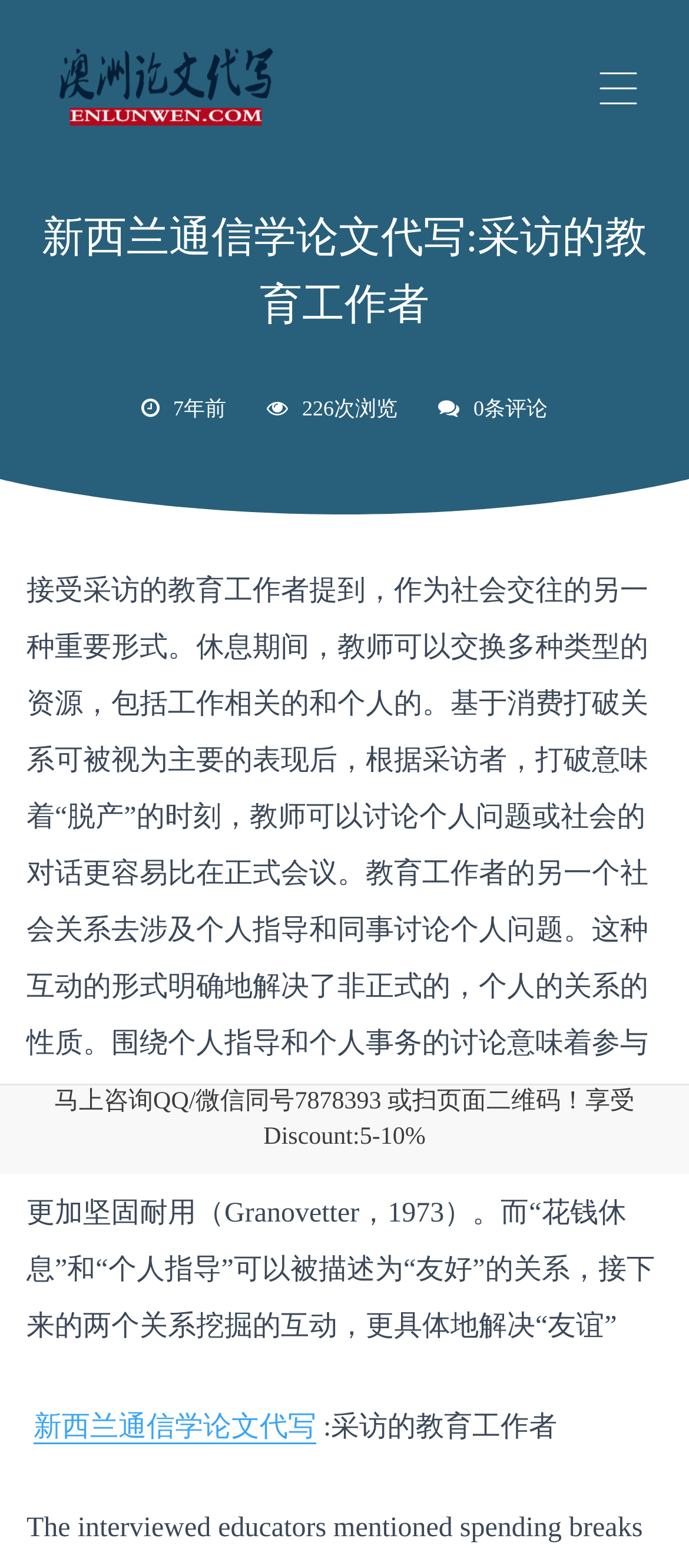Please provide a comprehensive response to the question based on the details in the image: What is the purpose of the '个人指导' mentioned in the article?

According to the article, the '个人指导' (personal guidance) is a way for teachers to build trust with their colleagues and discuss personal issues, which is an important aspect of social relationships.